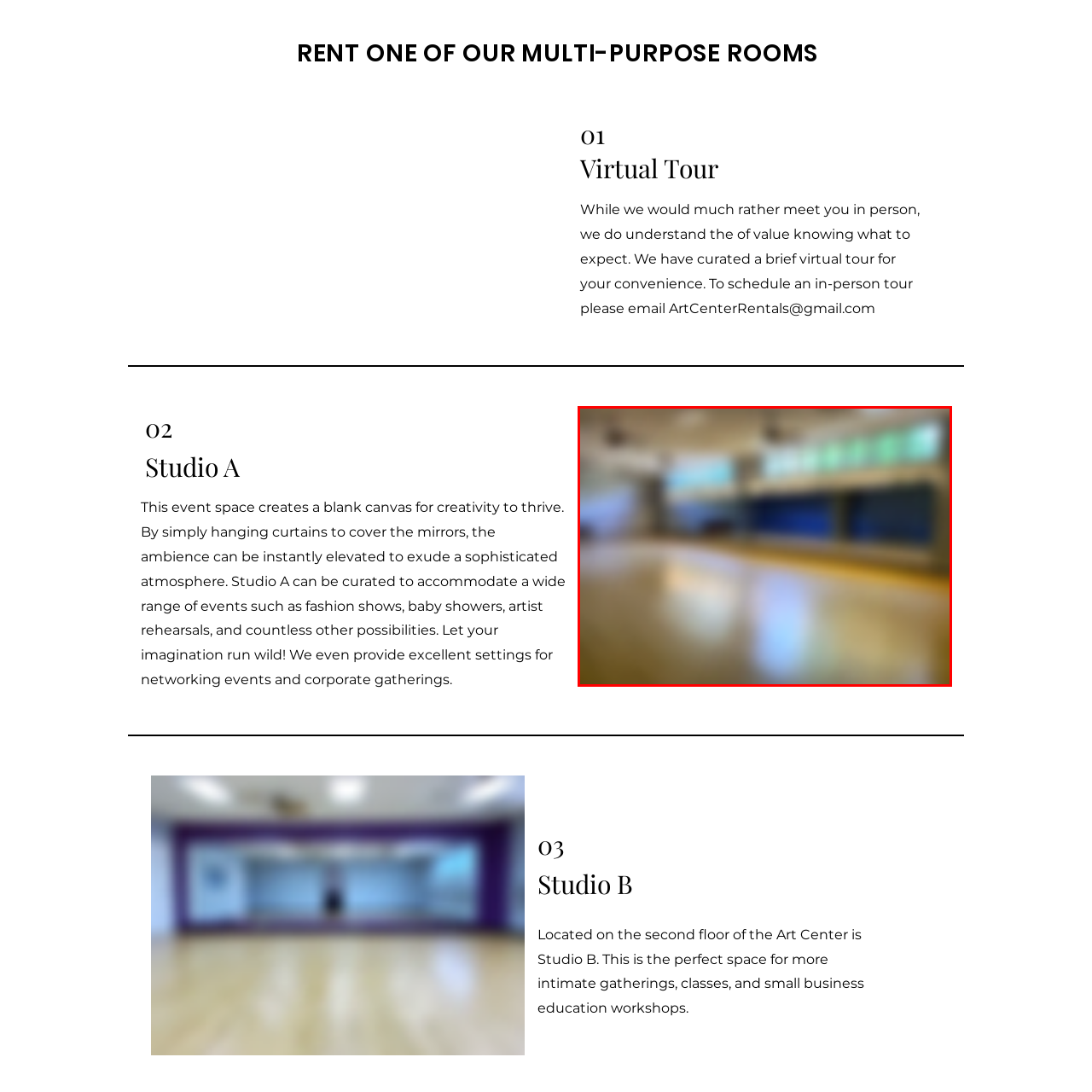What kind of events can be held in Studio A?
Assess the image contained within the red bounding box and give a detailed answer based on the visual elements present in the image.

The caption states that Studio A is designed as a blank canvas for creativity, making it ideal for a variety of occasions, including fashion shows, baby showers, and corporate gatherings. This suggests that the space can accommodate different types of events.